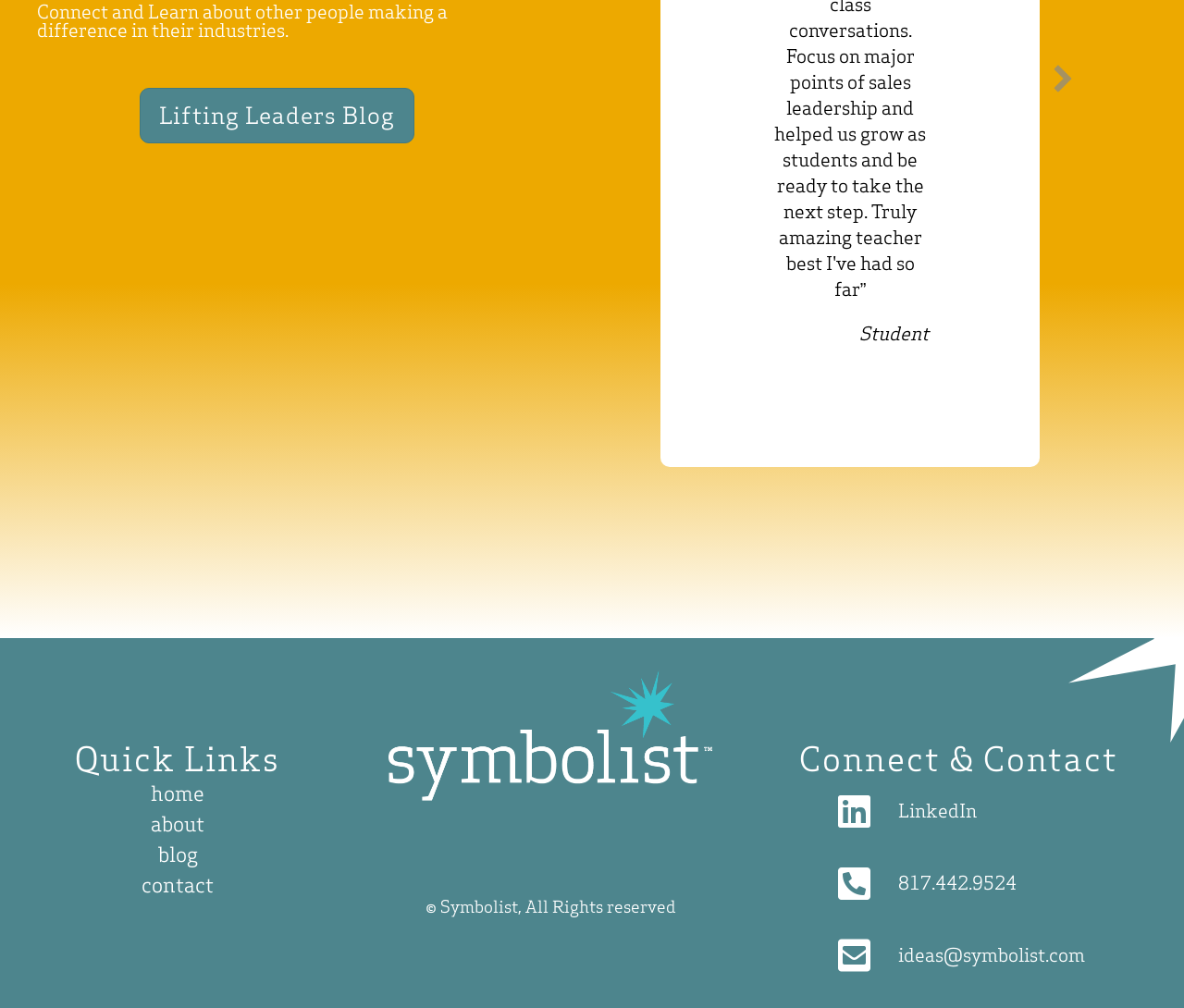Using the information in the image, give a comprehensive answer to the question: 
How many social media links are there?

There is only one social media link, which is the 'LinkedIn' link, located in the 'Connect & Contact' section.